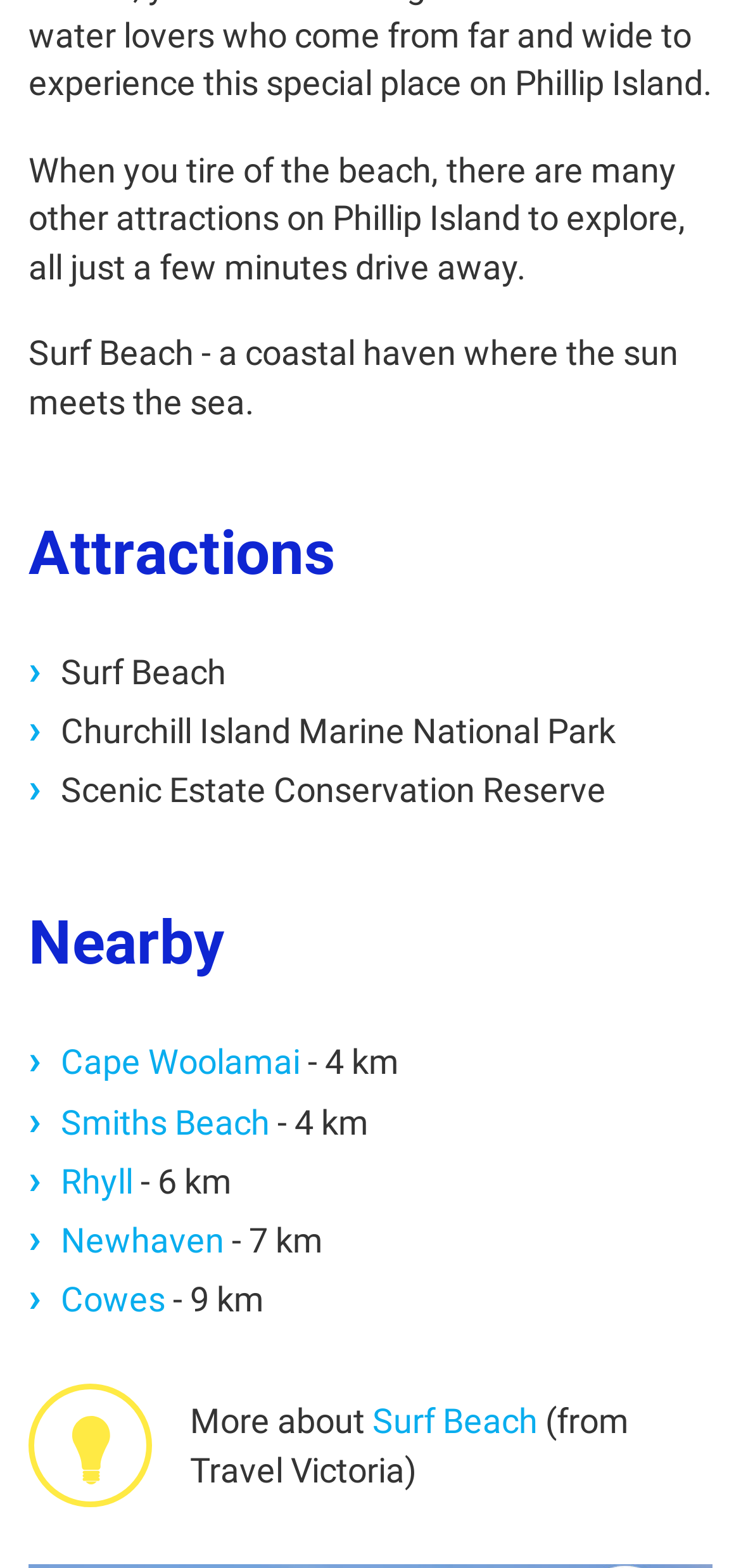Please study the image and answer the question comprehensively:
What is the name of the marine national park?

The webpage lists 'Churchill Island Marine National Park' as one of the attractions on Phillip Island, which suggests that it is a marine national park.